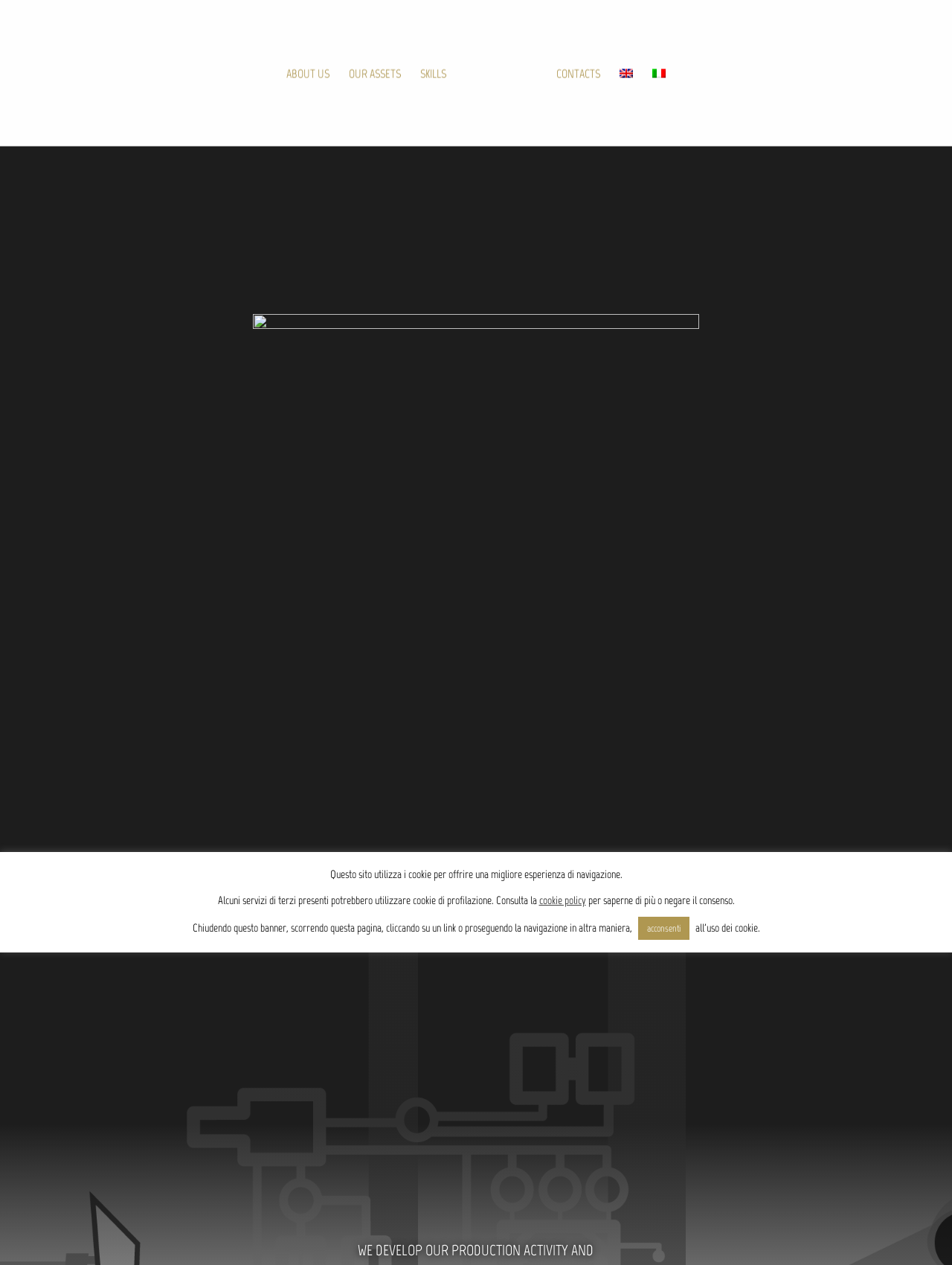What is the revenue in industrial automation?
From the screenshot, provide a brief answer in one word or phrase.

€